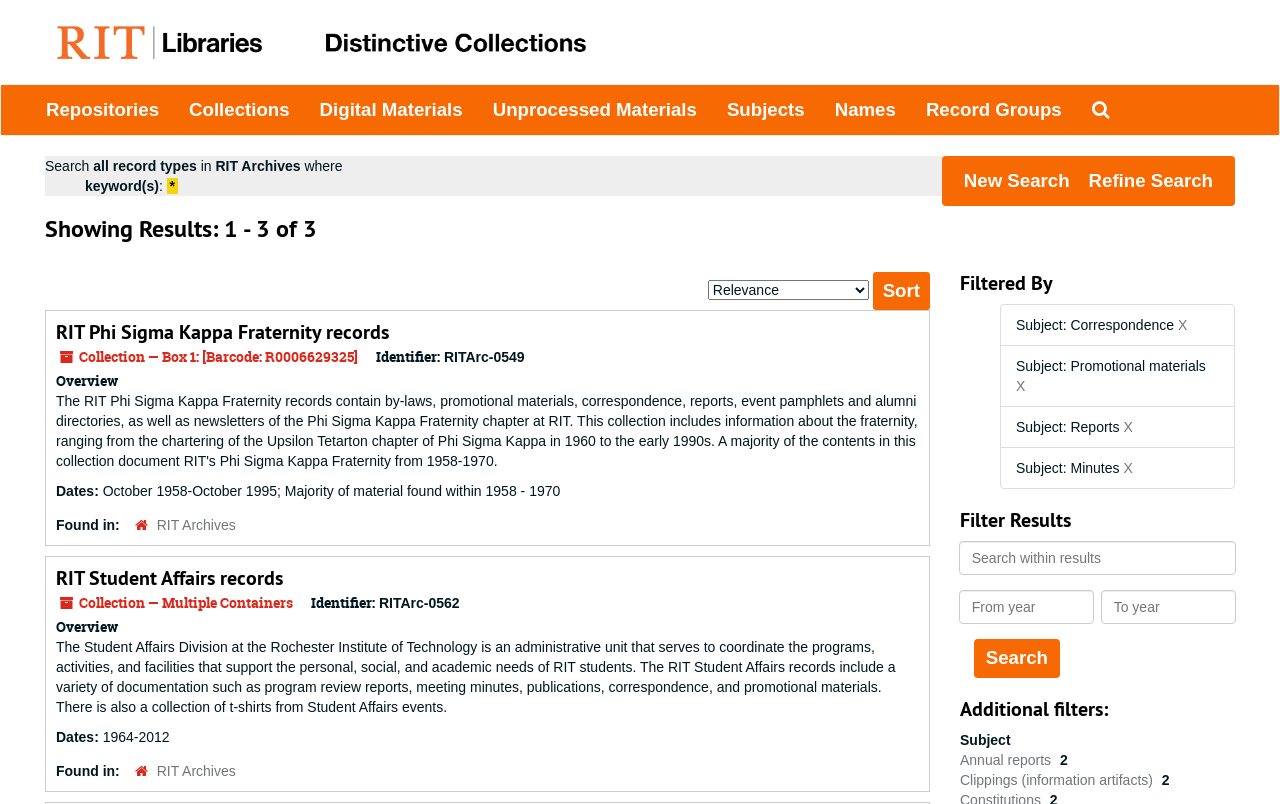What is the name of the archives where the collections are found?
Could you please answer the question thoroughly and with as much detail as possible?

The name of the archives where the collections are found is mentioned in the text 'Found in: RIT Archives' which is part of the collection information.